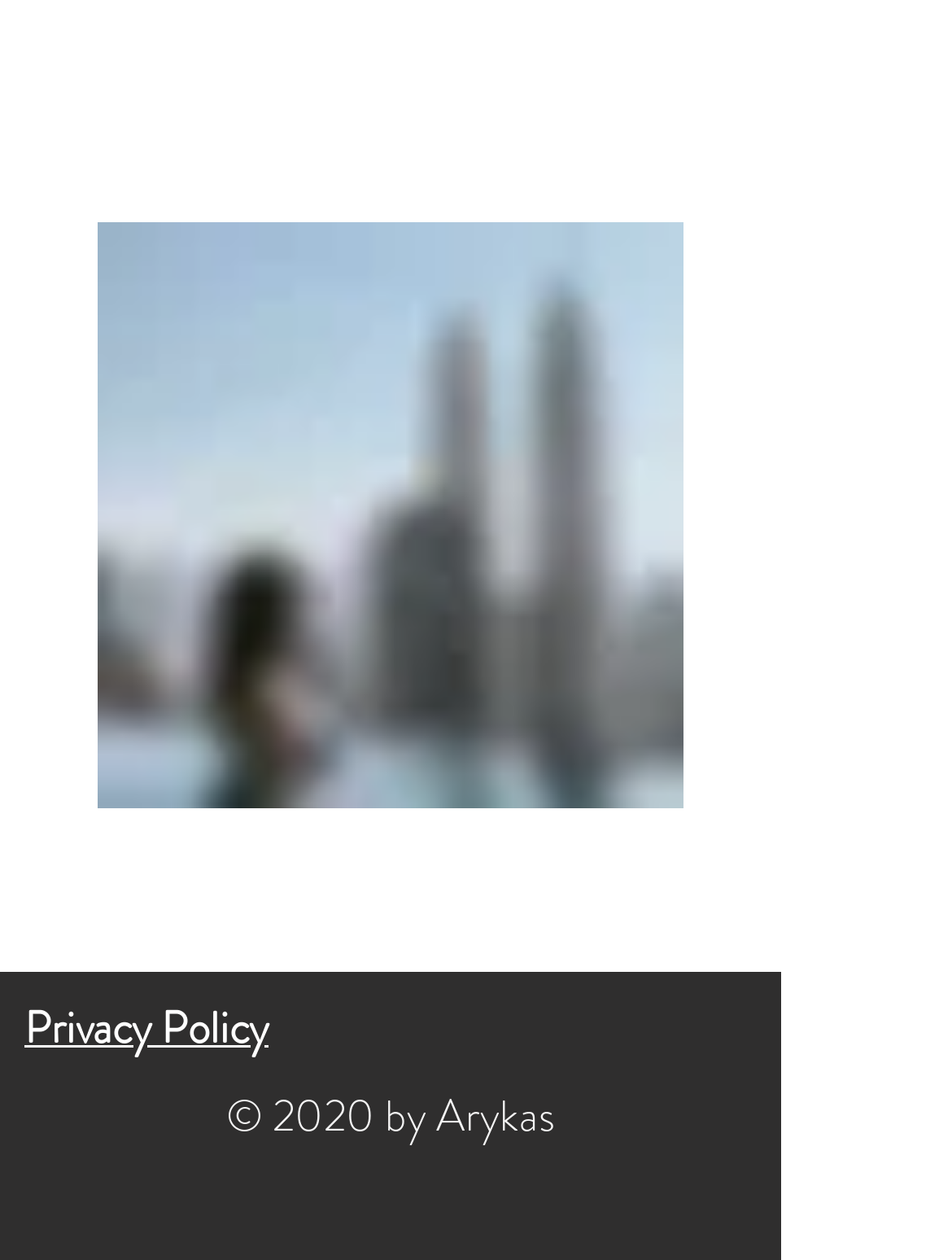Answer the question briefly using a single word or phrase: 
What is the copyright year of the webpage?

2020